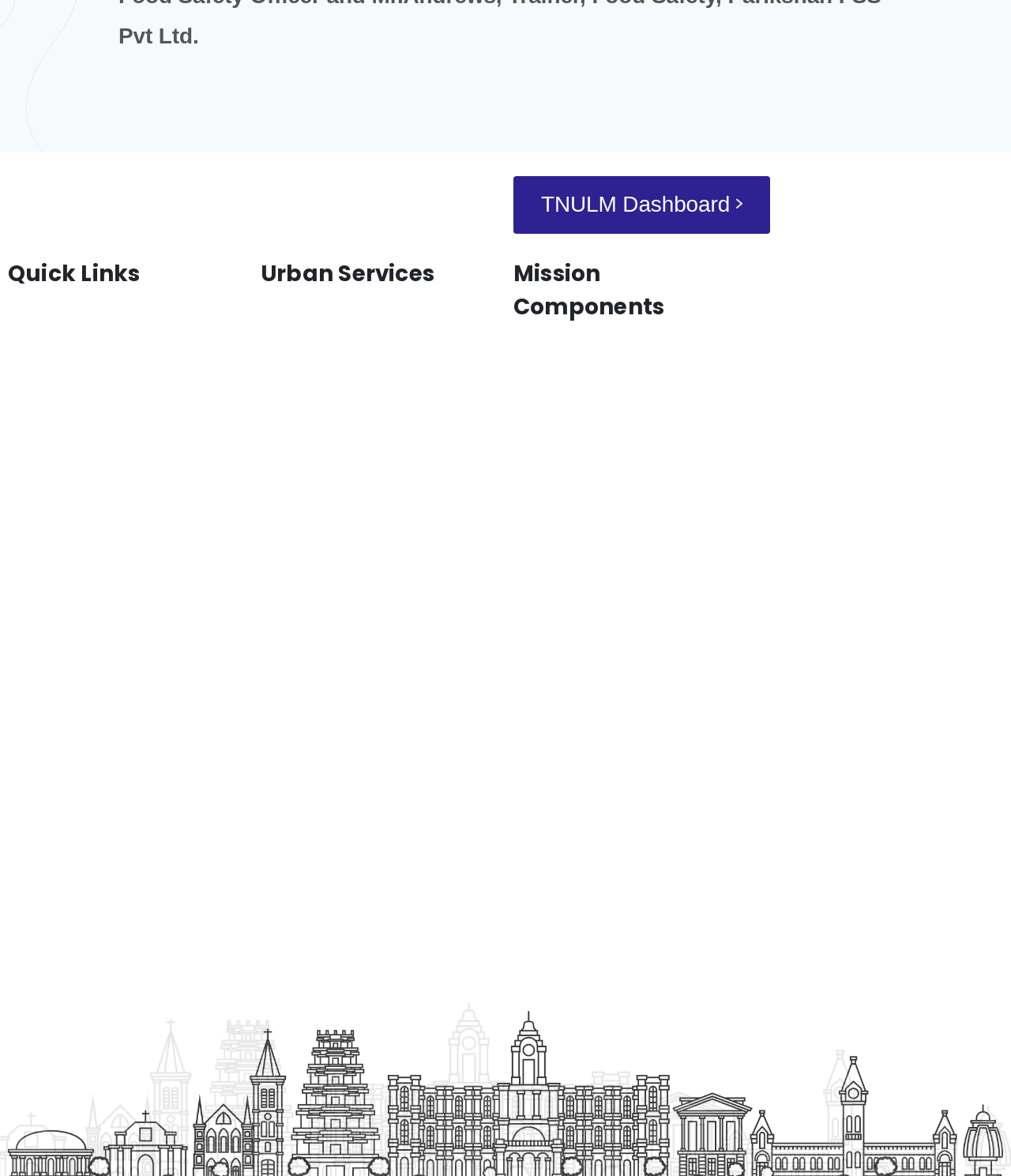Please predict the bounding box coordinates of the element's region where a click is necessary to complete the following instruction: "Visit Urban-Serve". The coordinates should be represented by four float numbers between 0 and 1, i.e., [left, top, right, bottom].

[0.758, 0.232, 0.992, 0.533]